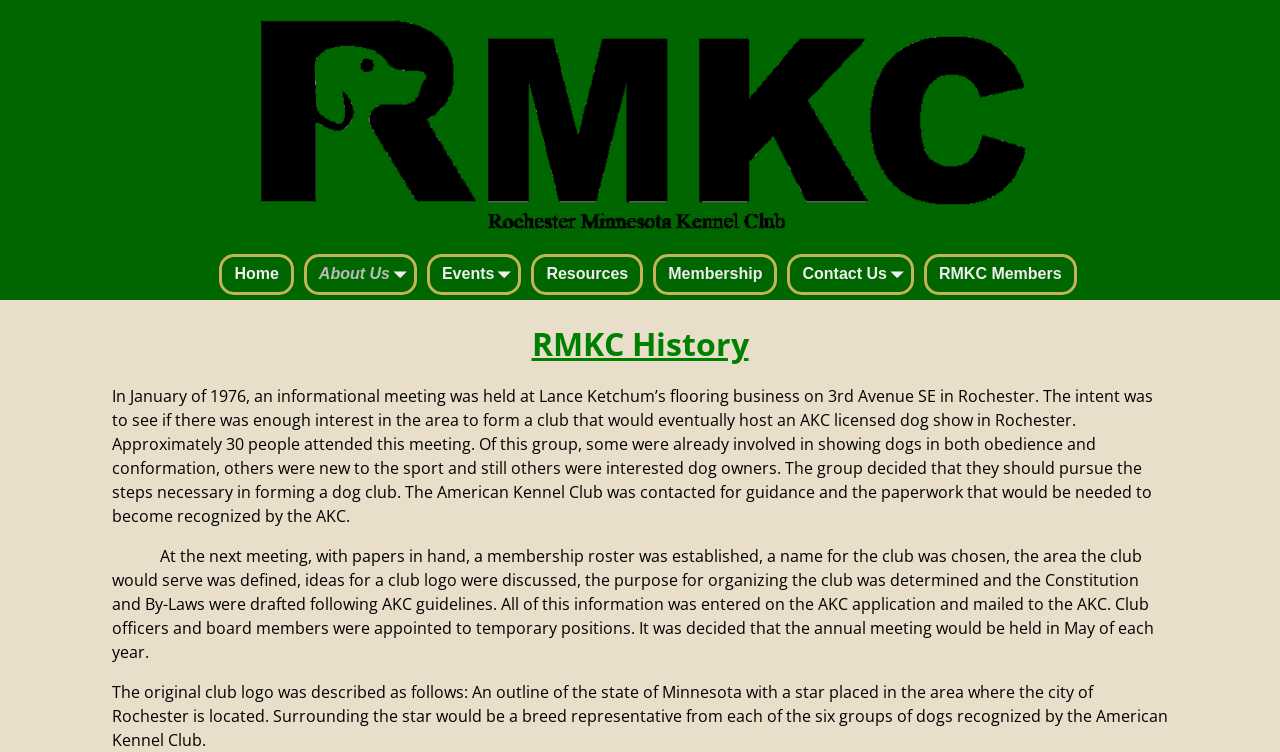Answer this question using a single word or a brief phrase:
What is the name of the club mentioned on this webpage?

Rochester Minnesota Kennel Club